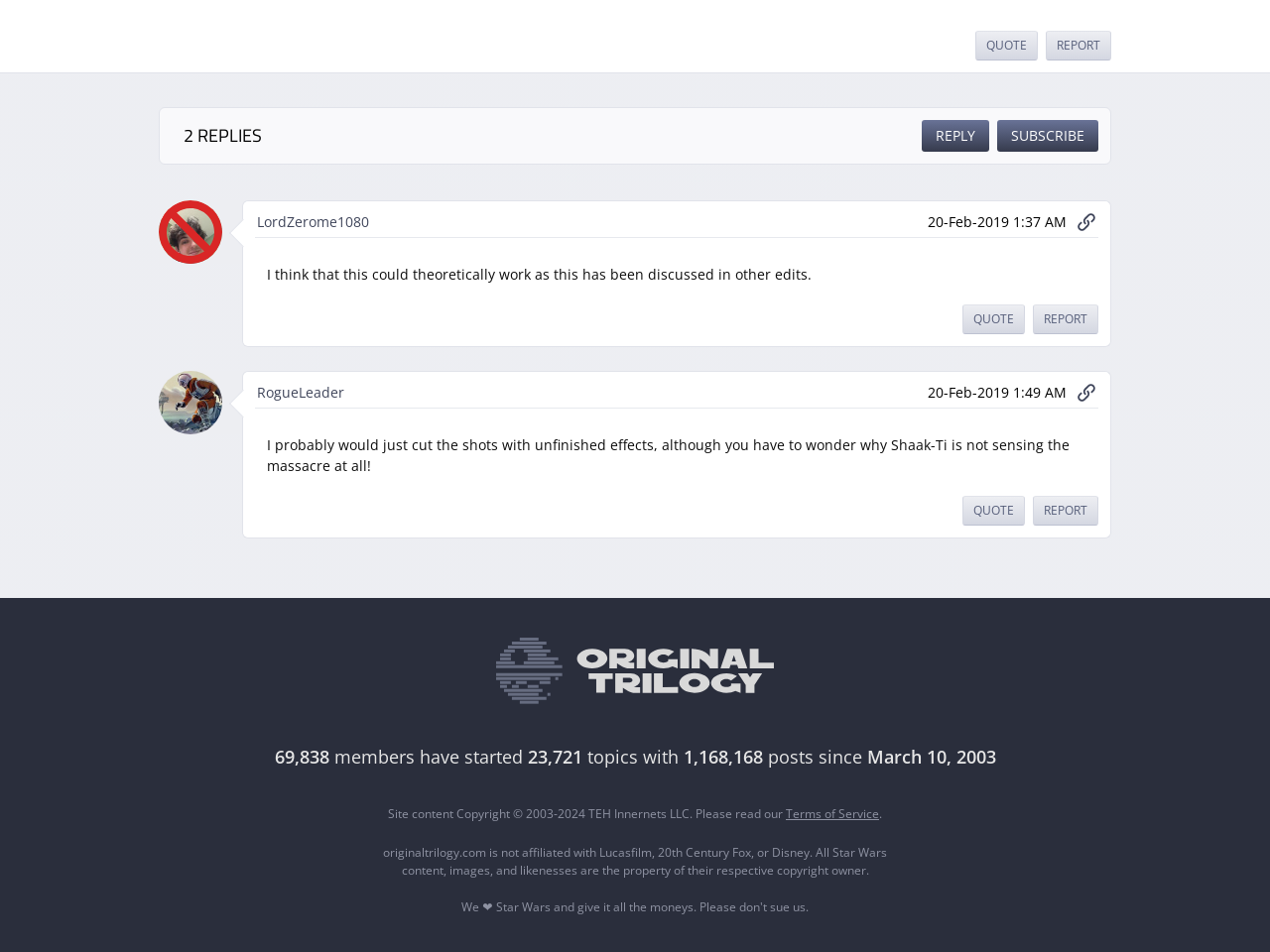Locate the bounding box of the user interface element based on this description: "Terms of Service".

[0.619, 0.846, 0.692, 0.864]